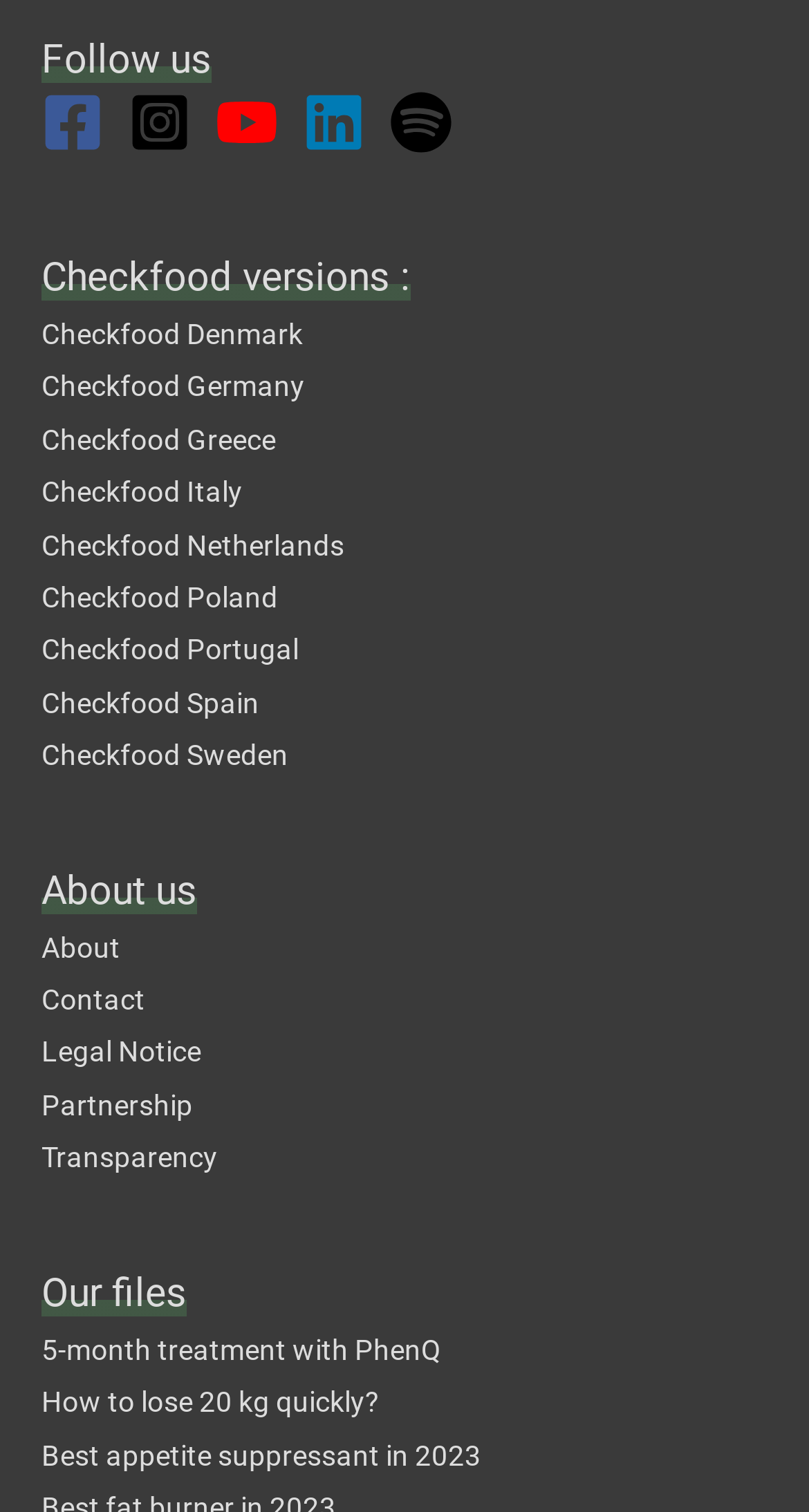Find the bounding box of the UI element described as: "5-month treatment with PhenQ". The bounding box coordinates should be given as four float values between 0 and 1, i.e., [left, top, right, bottom].

[0.051, 0.881, 0.546, 0.903]